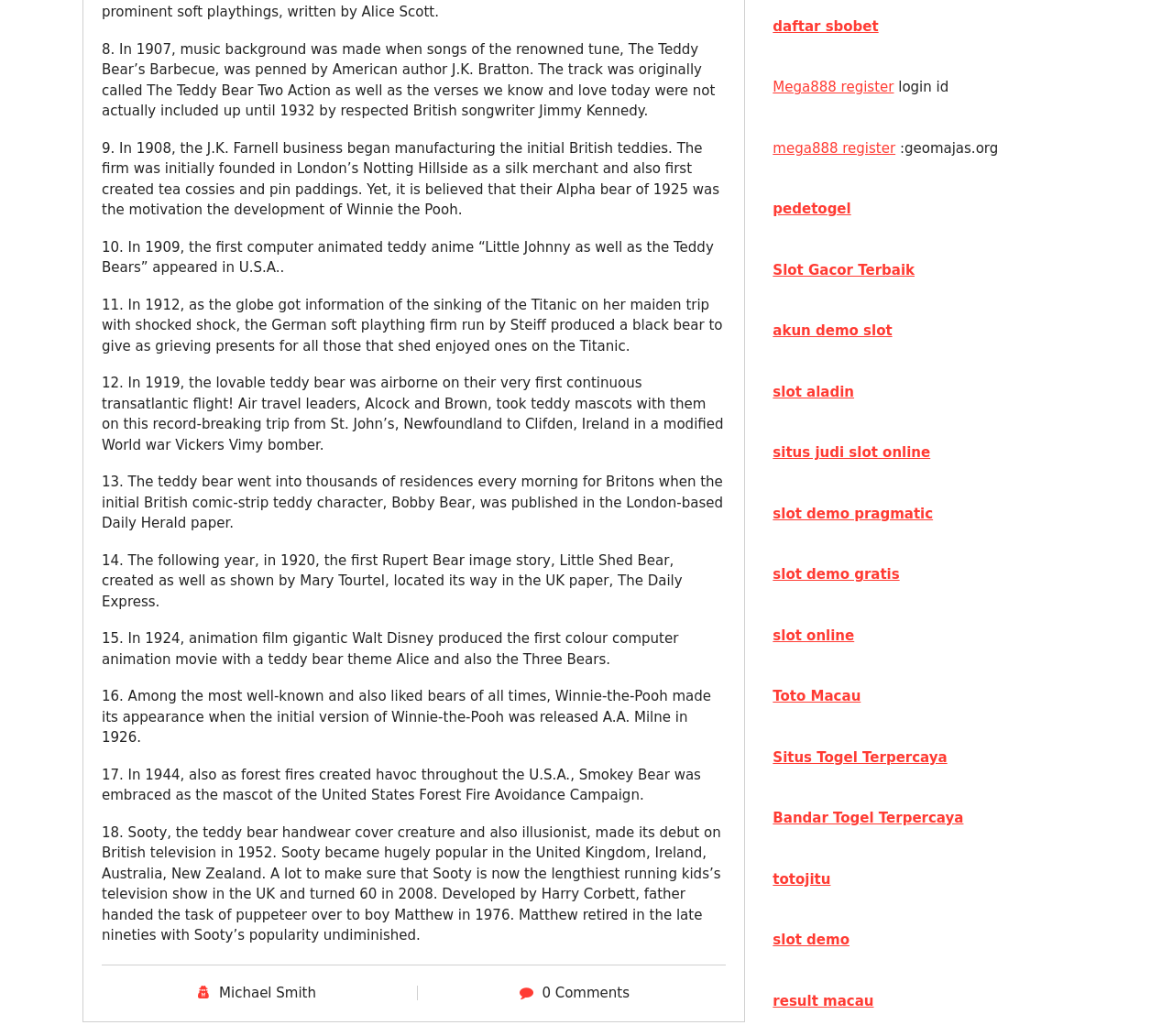Find the bounding box coordinates of the clickable area required to complete the following action: "login with id".

[0.762, 0.076, 0.809, 0.092]